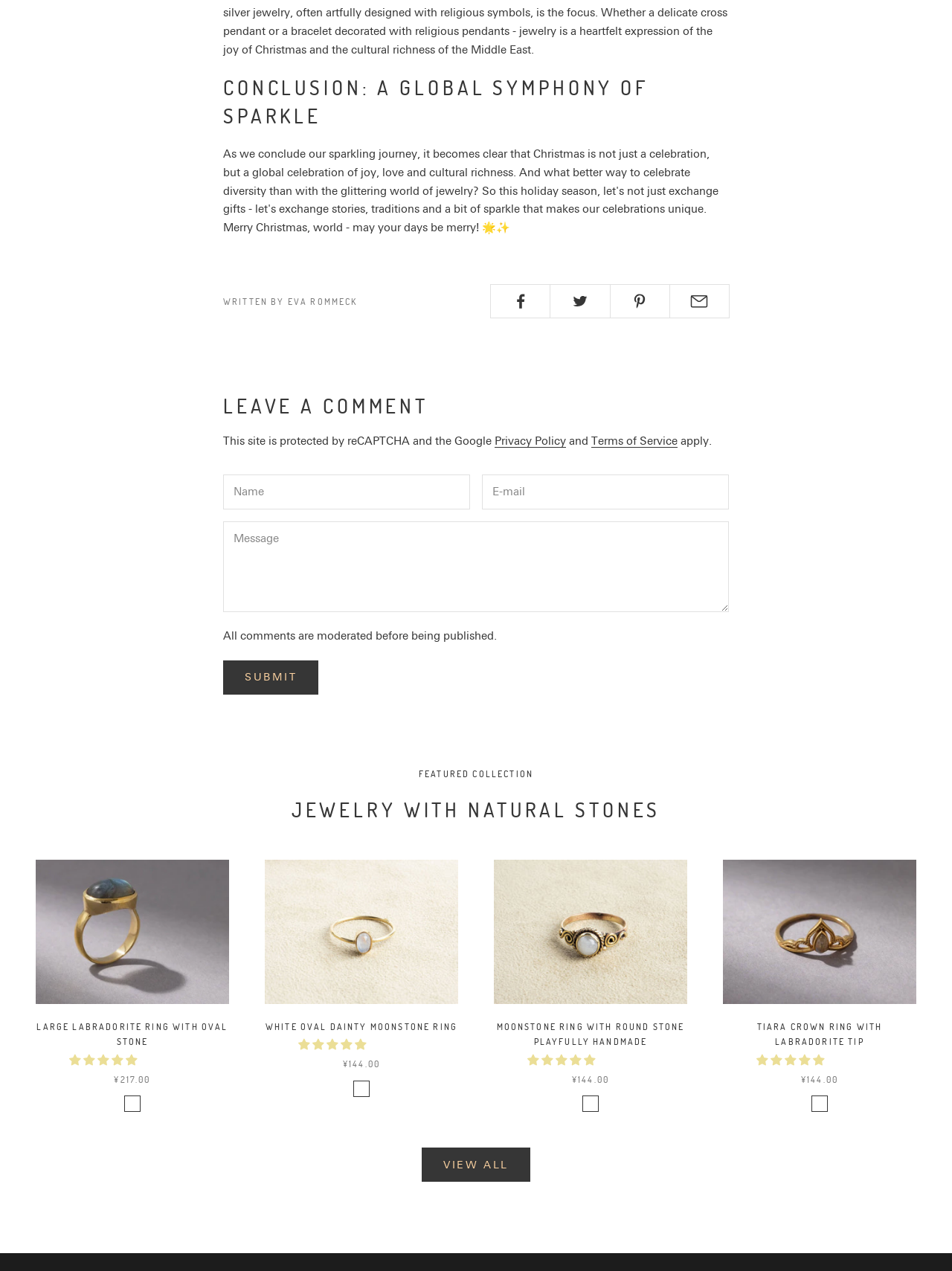How many product images are there?
Answer the question based on the image using a single word or a brief phrase.

5